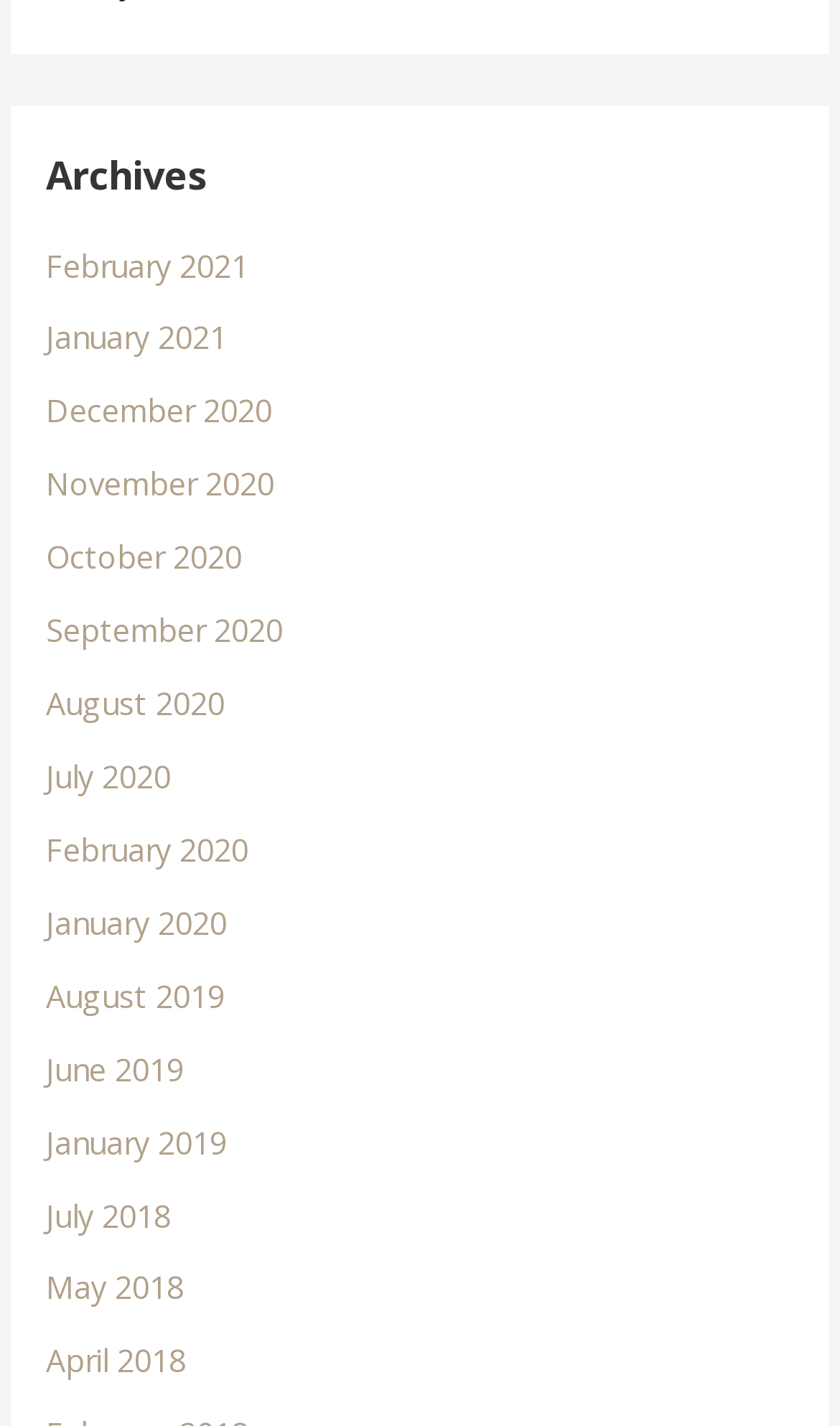Answer the question with a single word or phrase: 
What is the purpose of the links on the webpage?

To access archived content